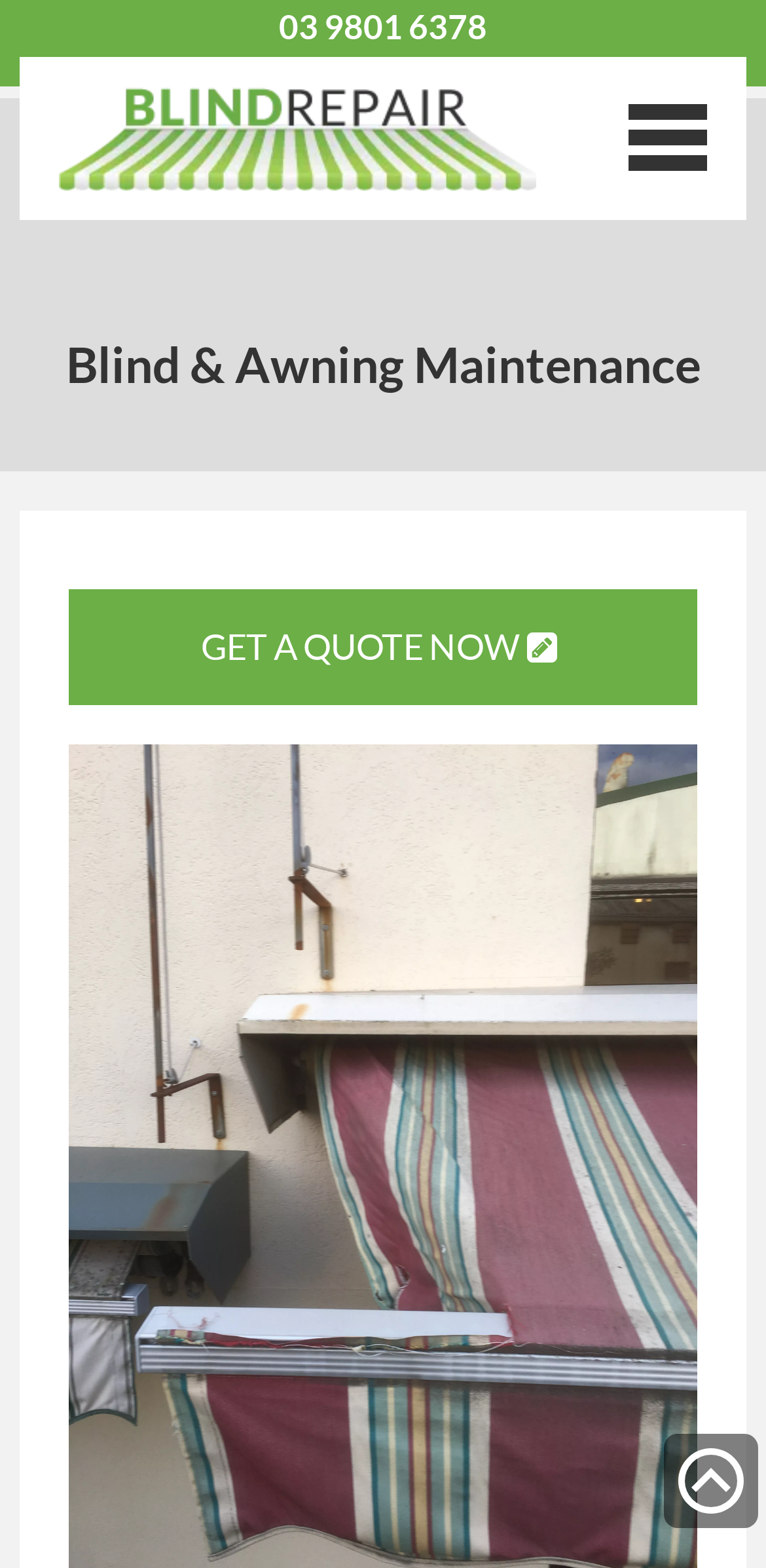Is there a logo on the webpage?
Answer the question in as much detail as possible.

I found an image element with the description 'BlindRepairLogo' which is located at the top of the webpage, indicating the presence of a logo.